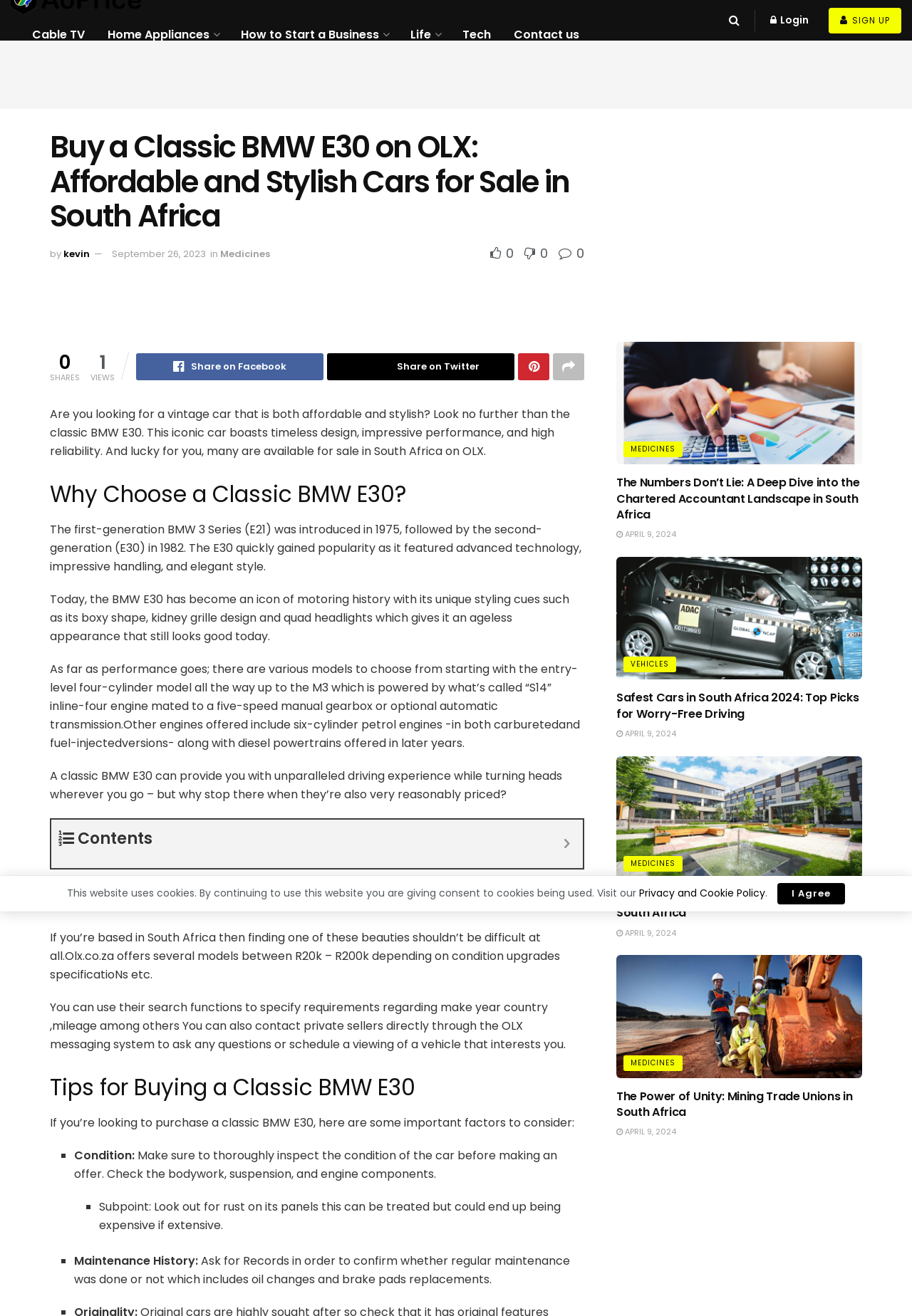Can you locate the main headline on this webpage and provide its text content?

Buy a Classic BMW E30 on OLX: Affordable and Stylish Cars for Sale in South Africa